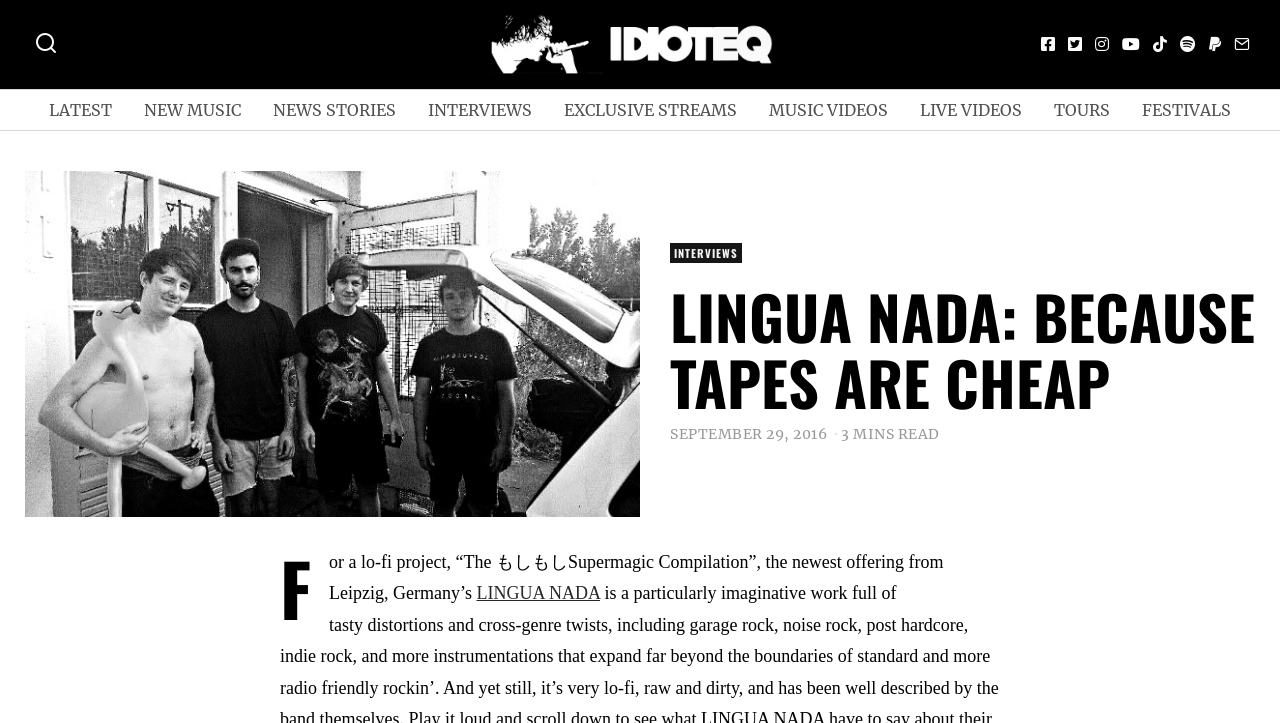Can you specify the bounding box coordinates of the area that needs to be clicked to fulfill the following instruction: "Go to LATEST page"?

[0.027, 0.124, 0.098, 0.18]